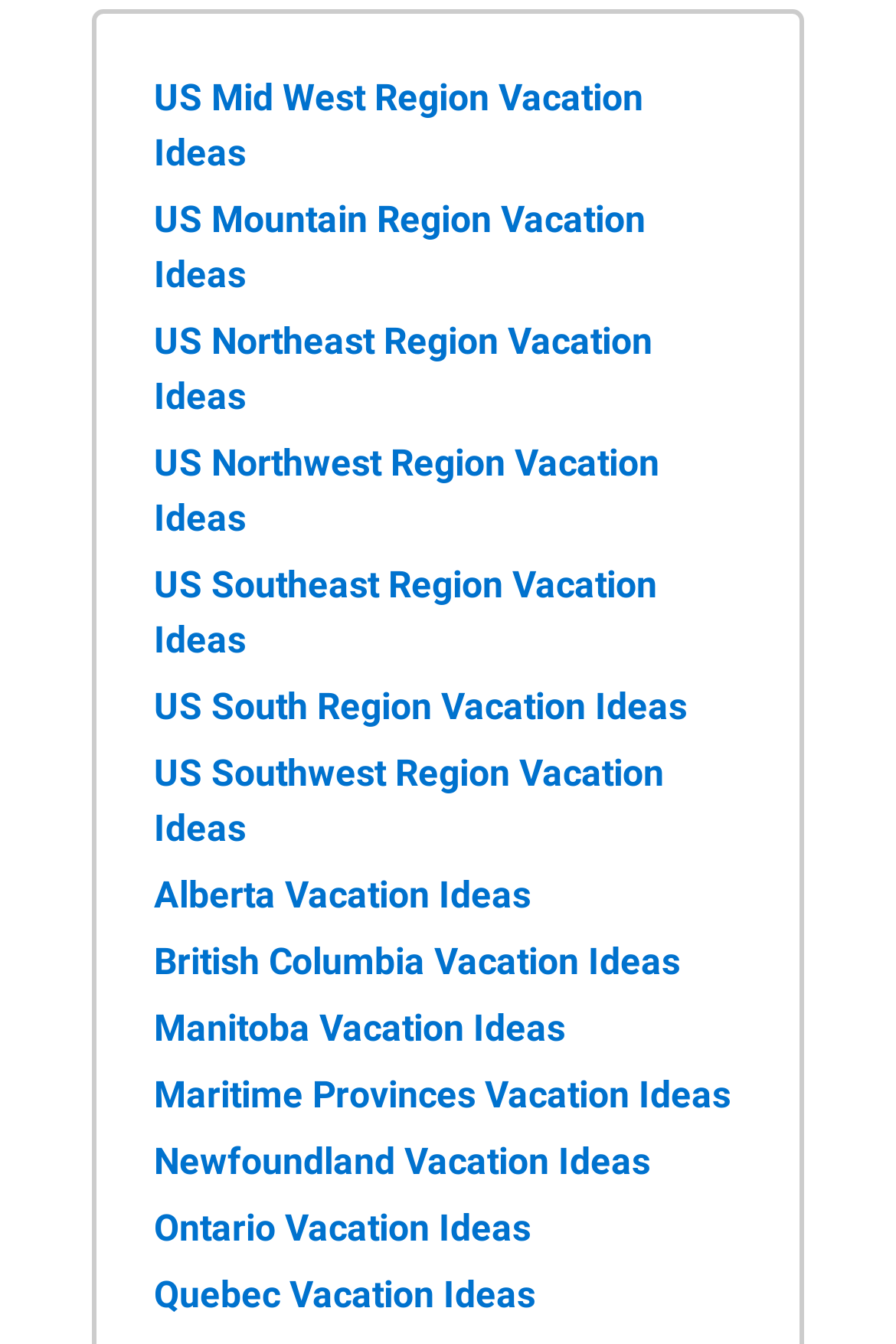Utilize the details in the image to thoroughly answer the following question: What is the last Canadian province listed?

I looked at the list of links with Canadian province names and found that 'Quebec Vacation Ideas' is the last one listed, with a y-coordinate of 0.947, which is the largest among all the Canadian province links.